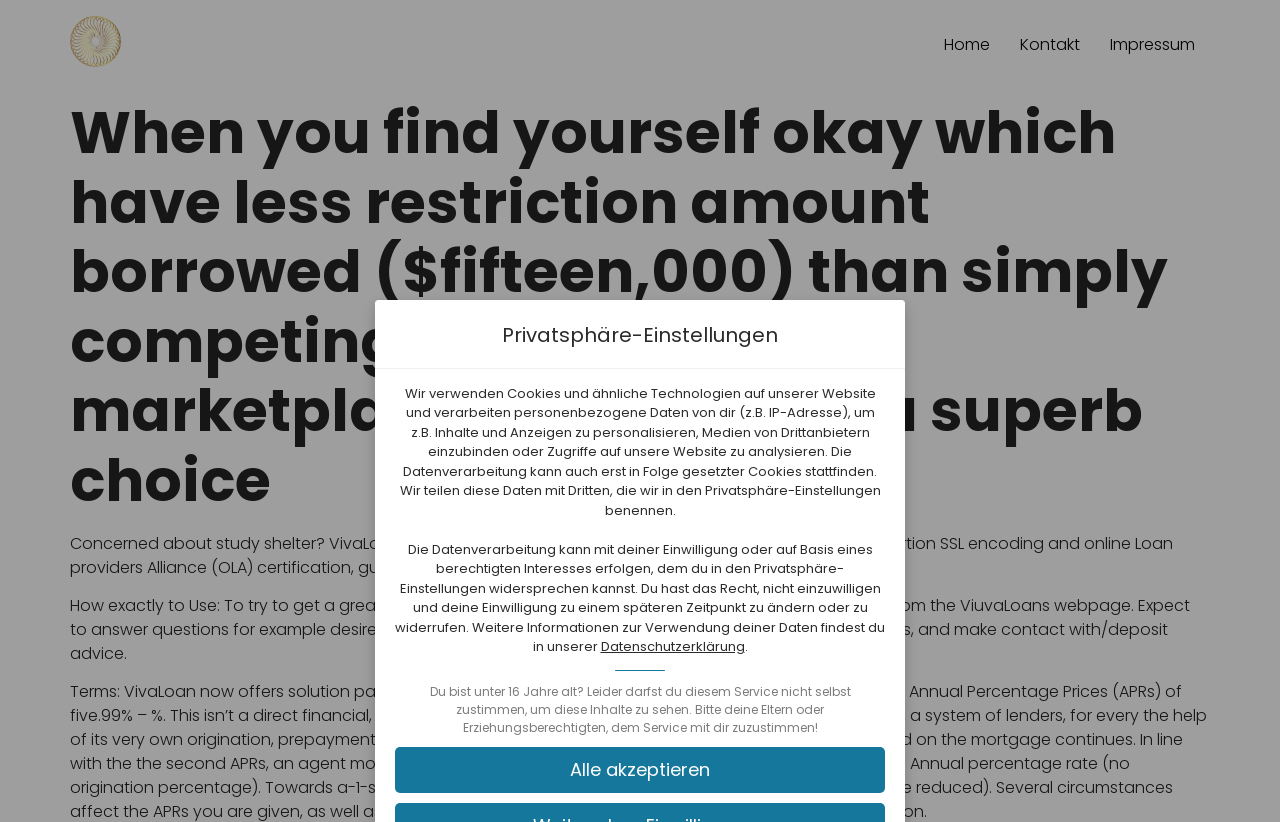What is the purpose of VivaLoan?
Based on the image, provide a one-word or brief-phrase response.

Borrowing money